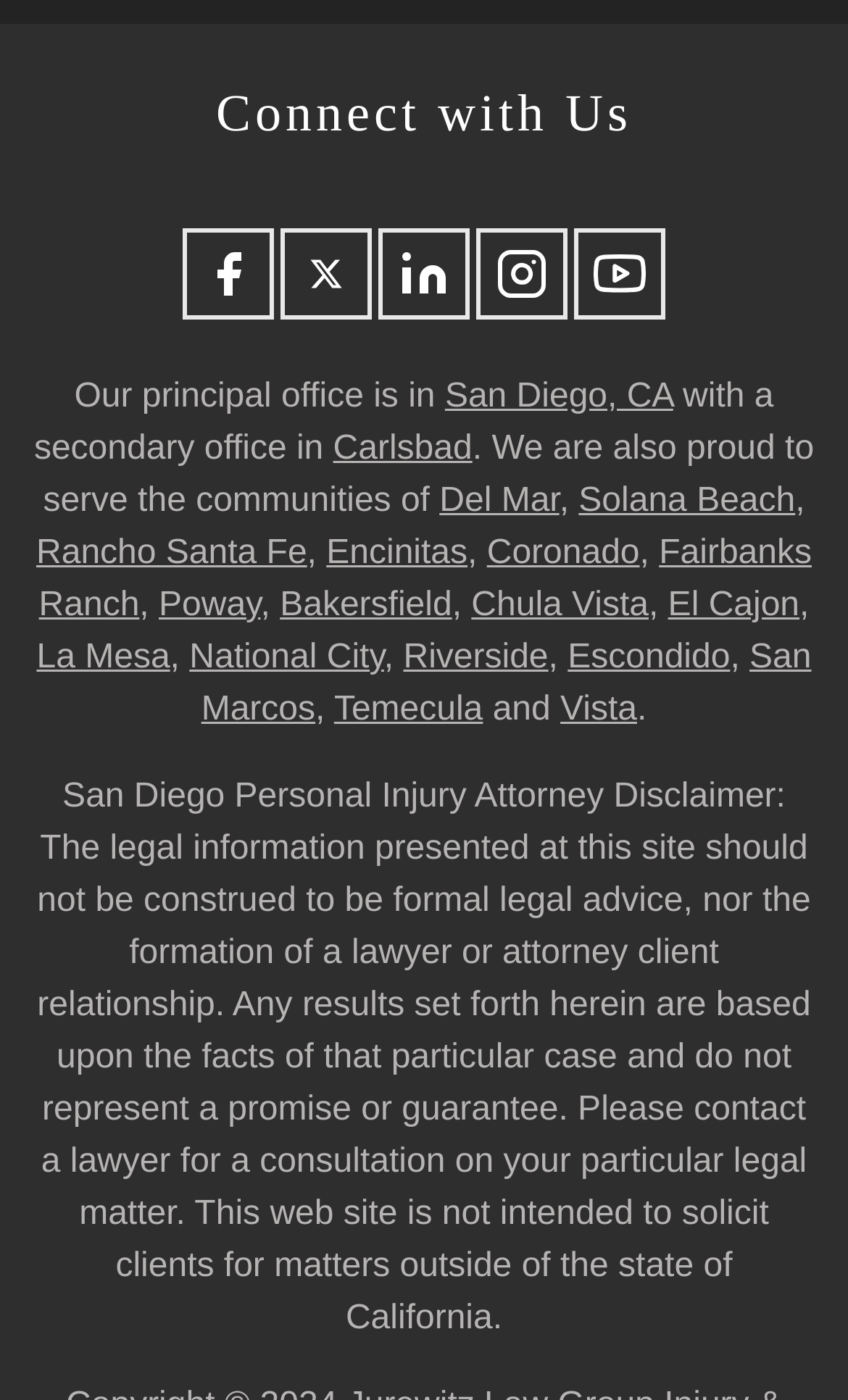Could you locate the bounding box coordinates for the section that should be clicked to accomplish this task: "Connect with Facebook".

[0.215, 0.163, 0.323, 0.228]